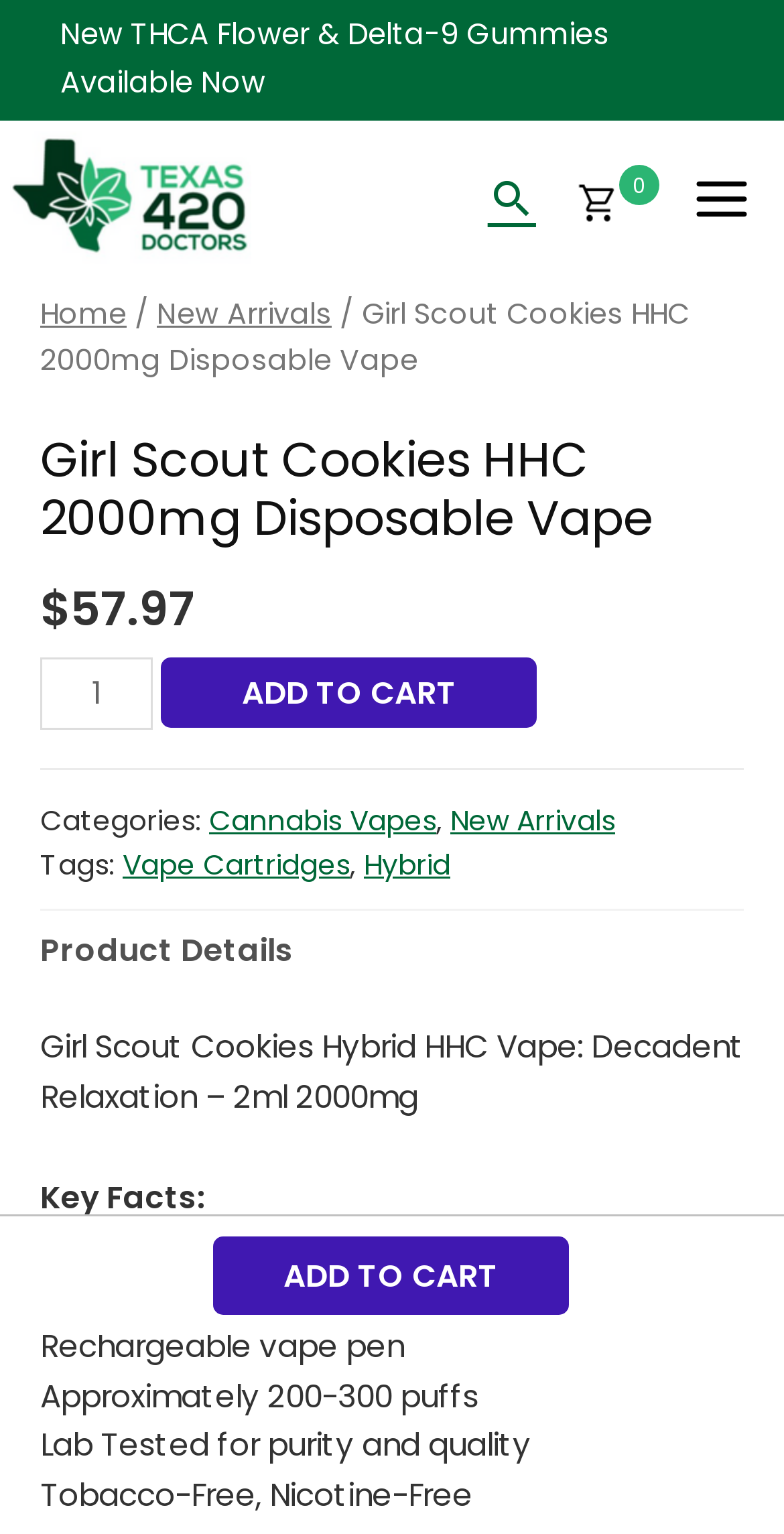Could you indicate the bounding box coordinates of the region to click in order to complete this instruction: "Search for products".

[0.622, 0.113, 0.684, 0.146]